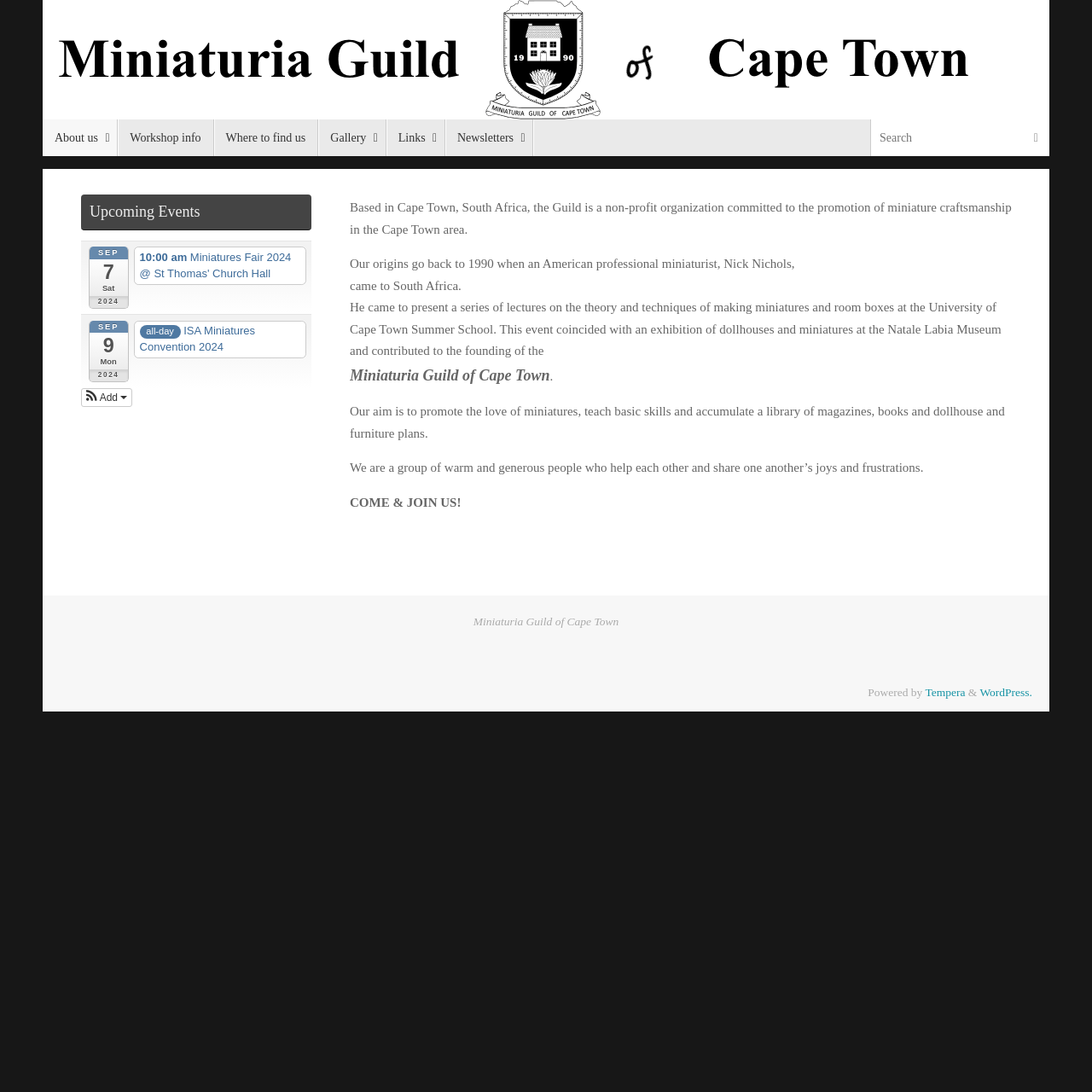Provide your answer to the question using just one word or phrase: What is the purpose of the Miniaturia Guild of Cape Town?

Promote miniature craftsmanship